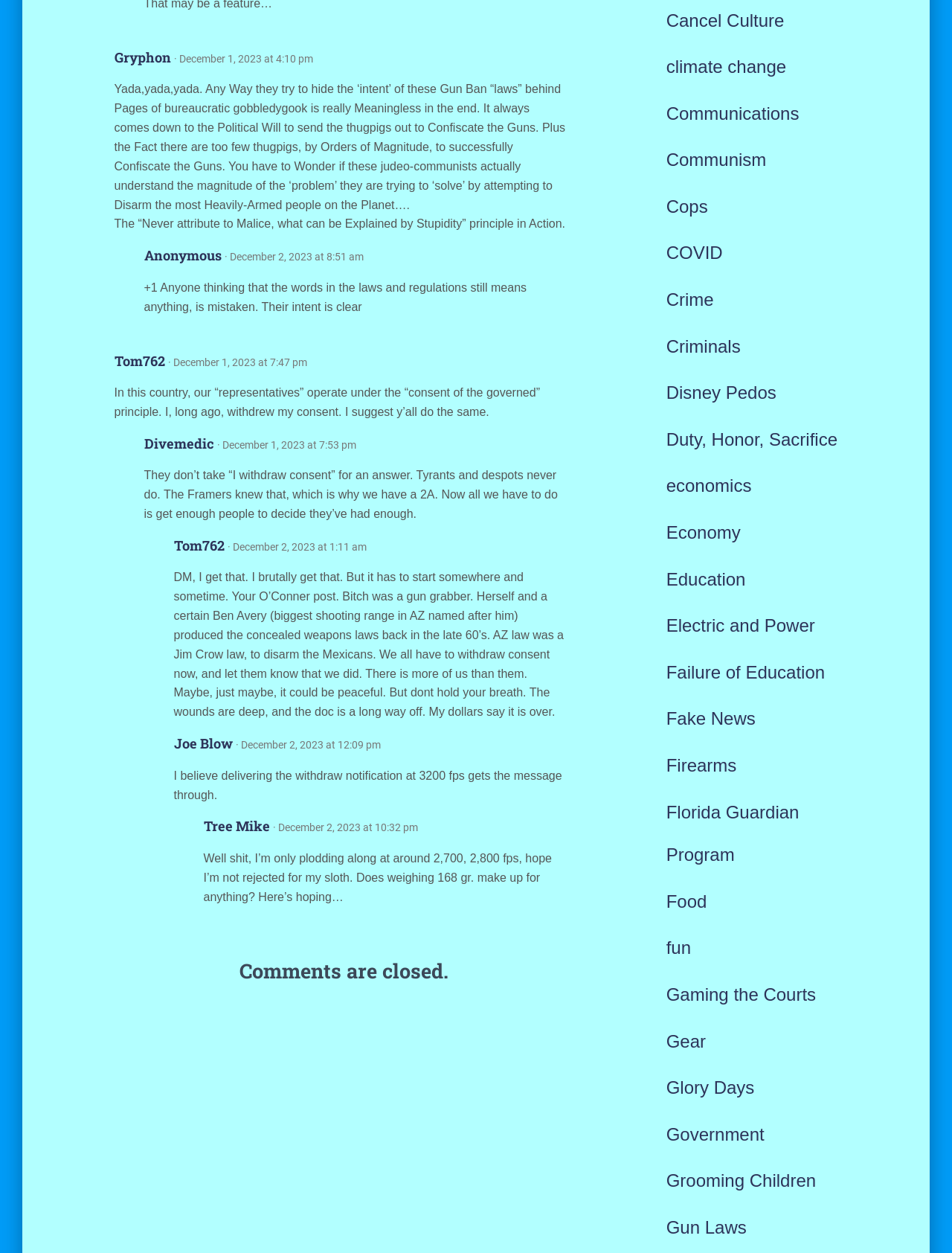Please find the bounding box for the UI component described as follows: "Firearms".

[0.7, 0.603, 0.774, 0.619]